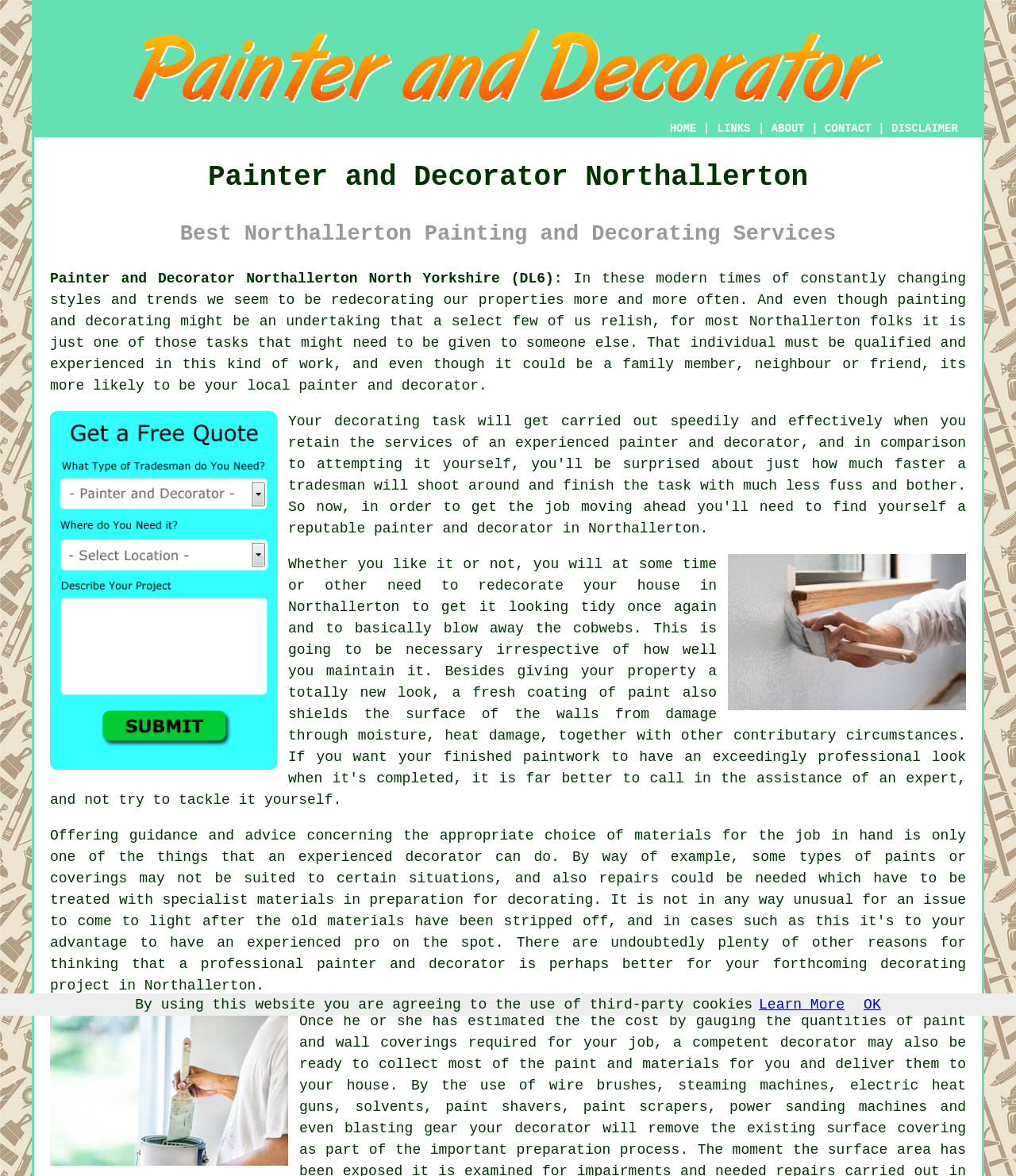Identify the bounding box coordinates for the region of the element that should be clicked to carry out the instruction: "Click the HOME link". The bounding box coordinates should be four float numbers between 0 and 1, i.e., [left, top, right, bottom].

[0.659, 0.104, 0.685, 0.115]